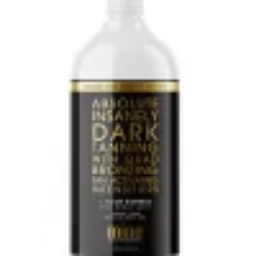Using the information in the image, could you please answer the following question in detail:
What color scheme is used in the design?

The caption states that the design incorporates a bold mix of black and gold colors, which enhances the product's premium appeal.